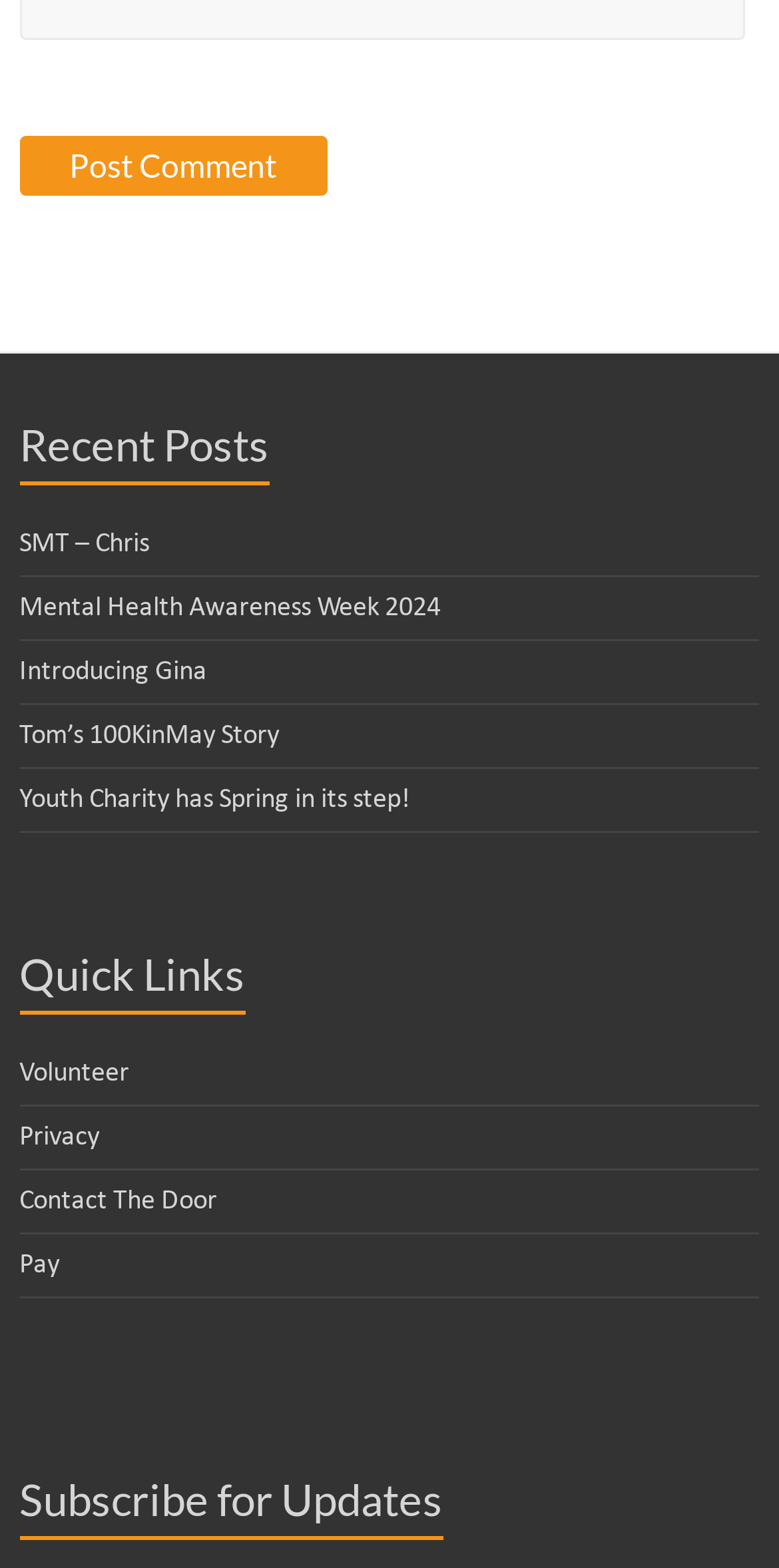Using a single word or phrase, answer the following question: 
How many quick links are there?

4